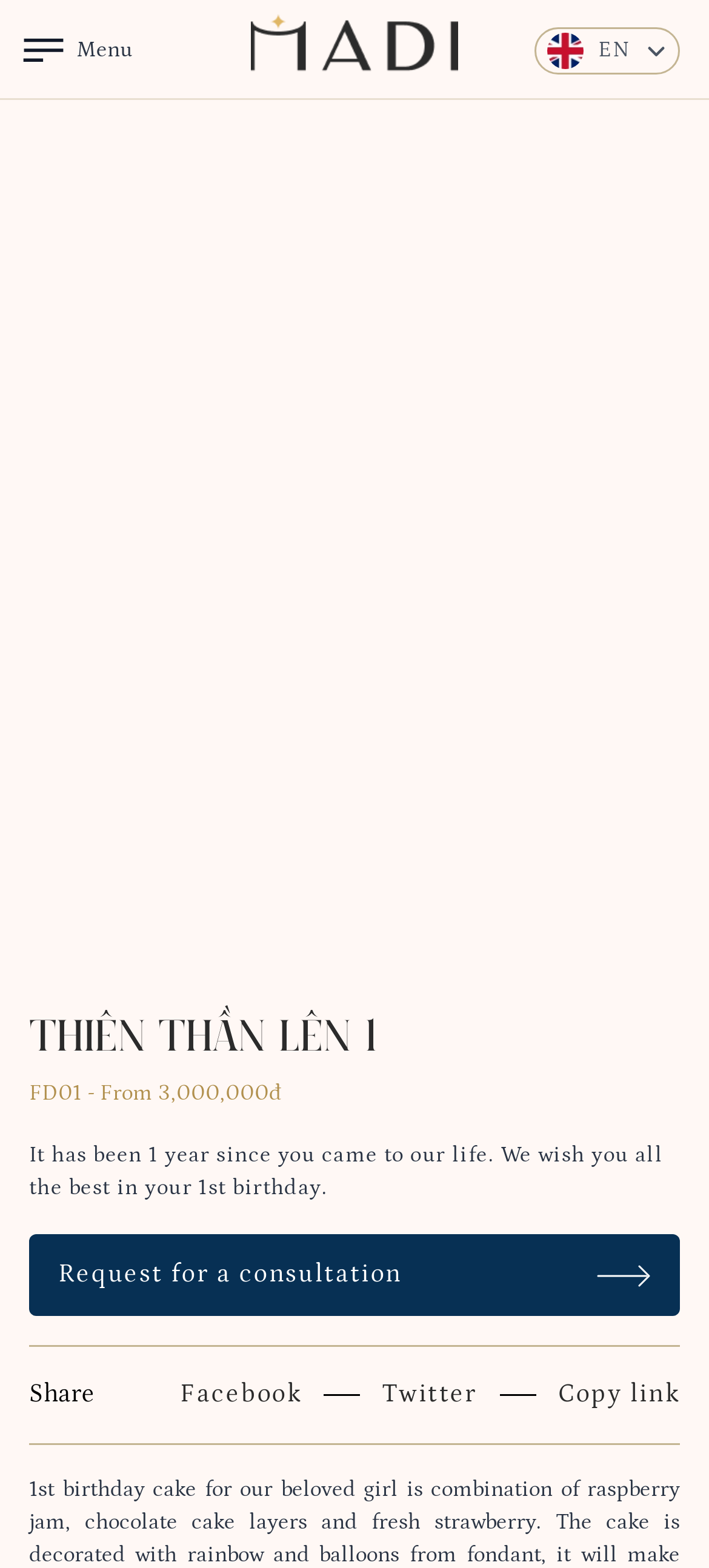Answer the question briefly using a single word or phrase: 
What is the occasion of the cake?

1st birthday